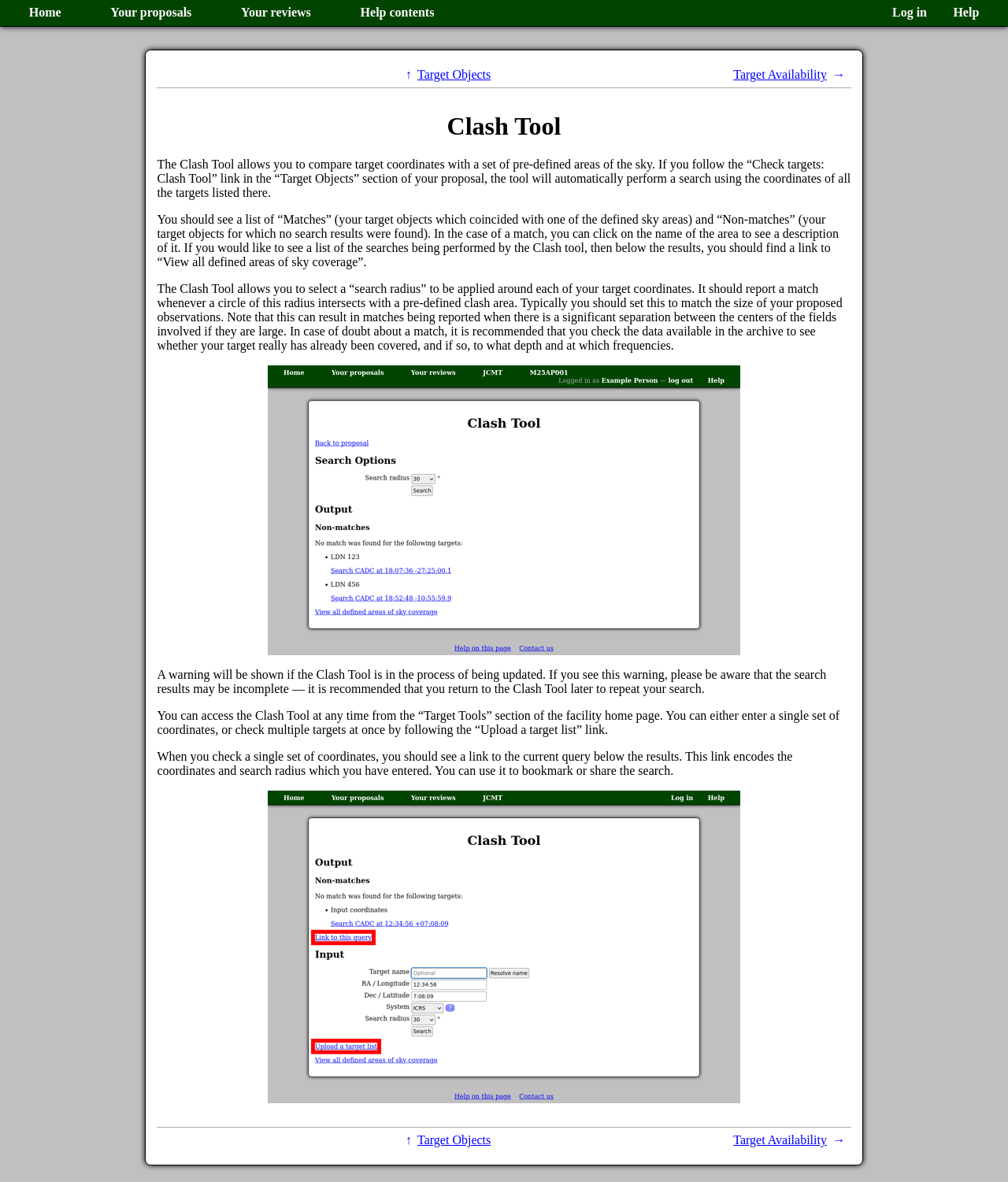Determine the bounding box coordinates of the region that needs to be clicked to achieve the task: "Check the 'Target Availability'".

[0.728, 0.057, 0.839, 0.069]